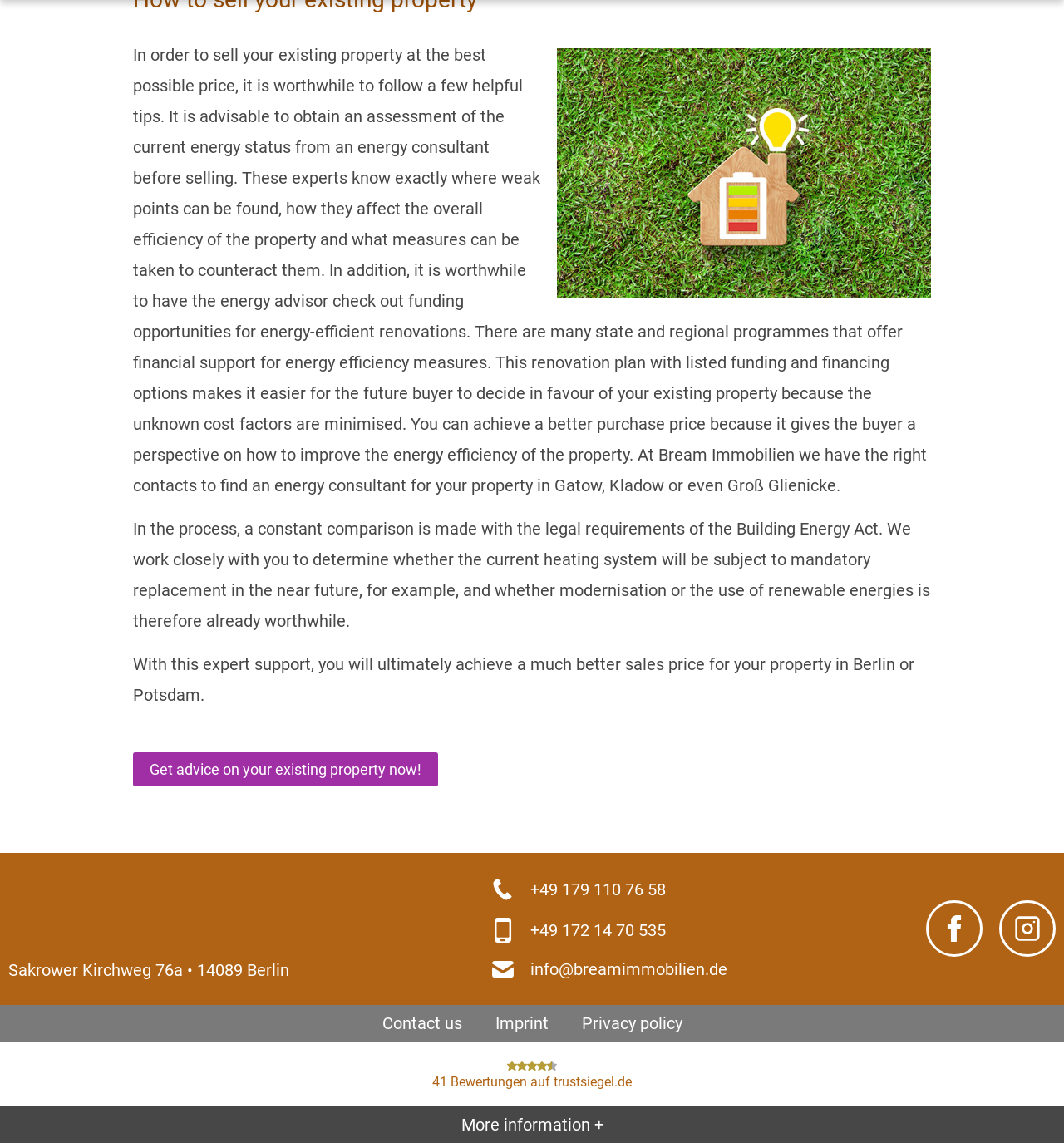Please identify the coordinates of the bounding box that should be clicked to fulfill this instruction: "Contact us".

[0.359, 0.886, 0.434, 0.904]